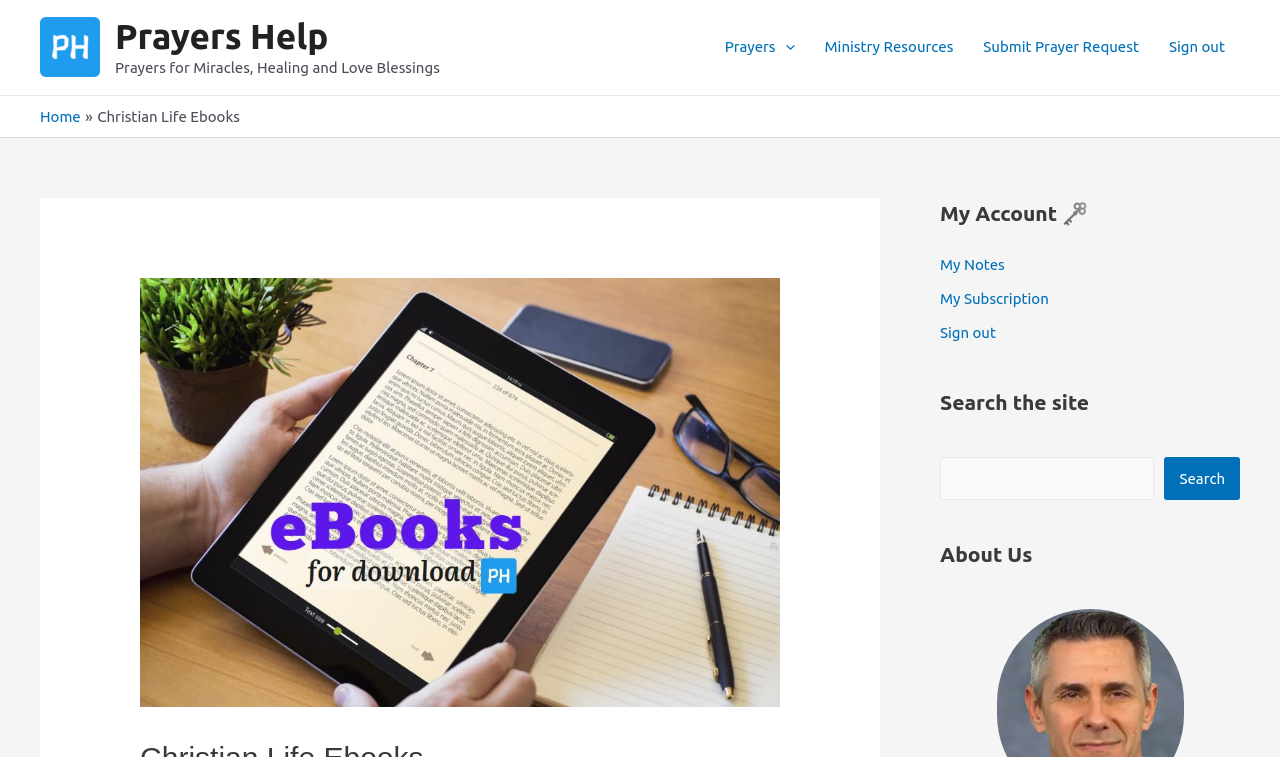How many sections are in the My Account area? Please answer the question using a single word or phrase based on the image.

3